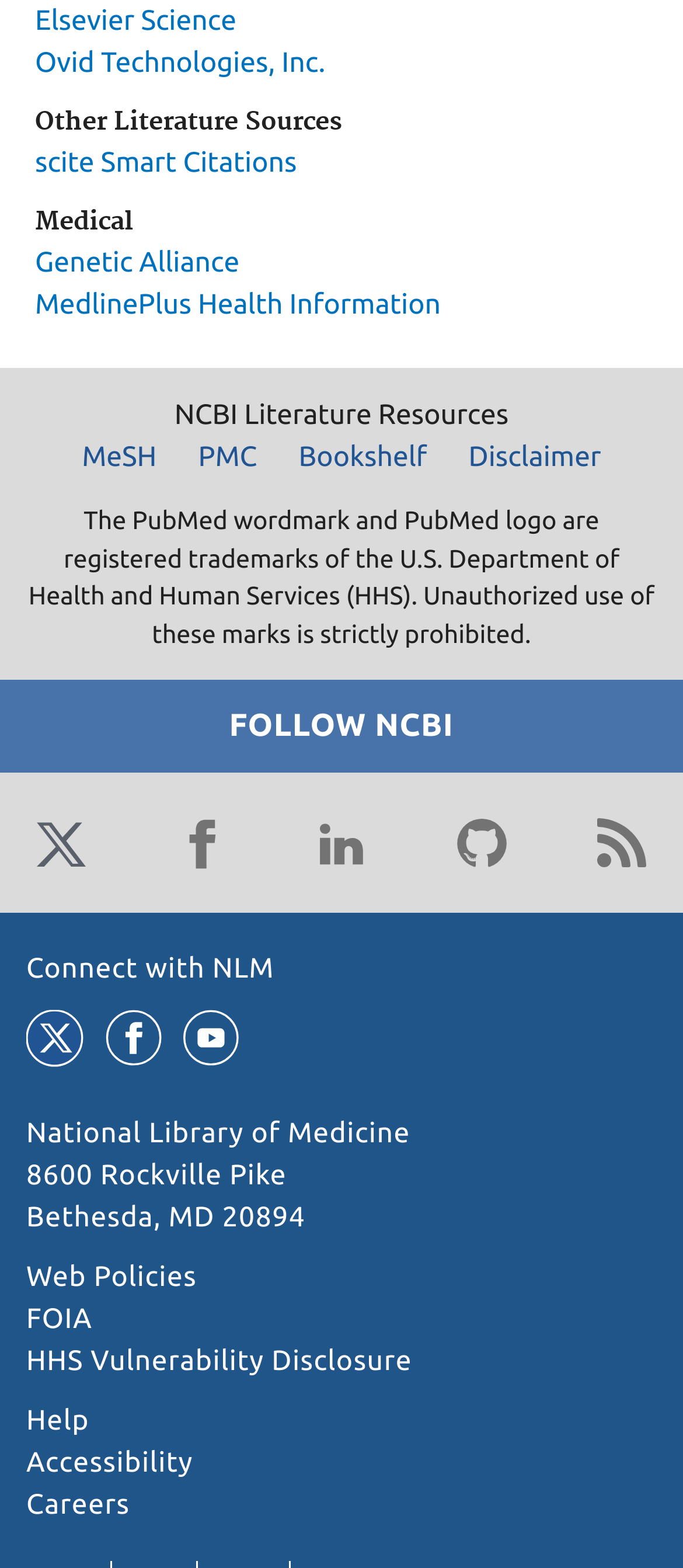Please specify the bounding box coordinates of the region to click in order to perform the following instruction: "learn about In Blueprints".

None